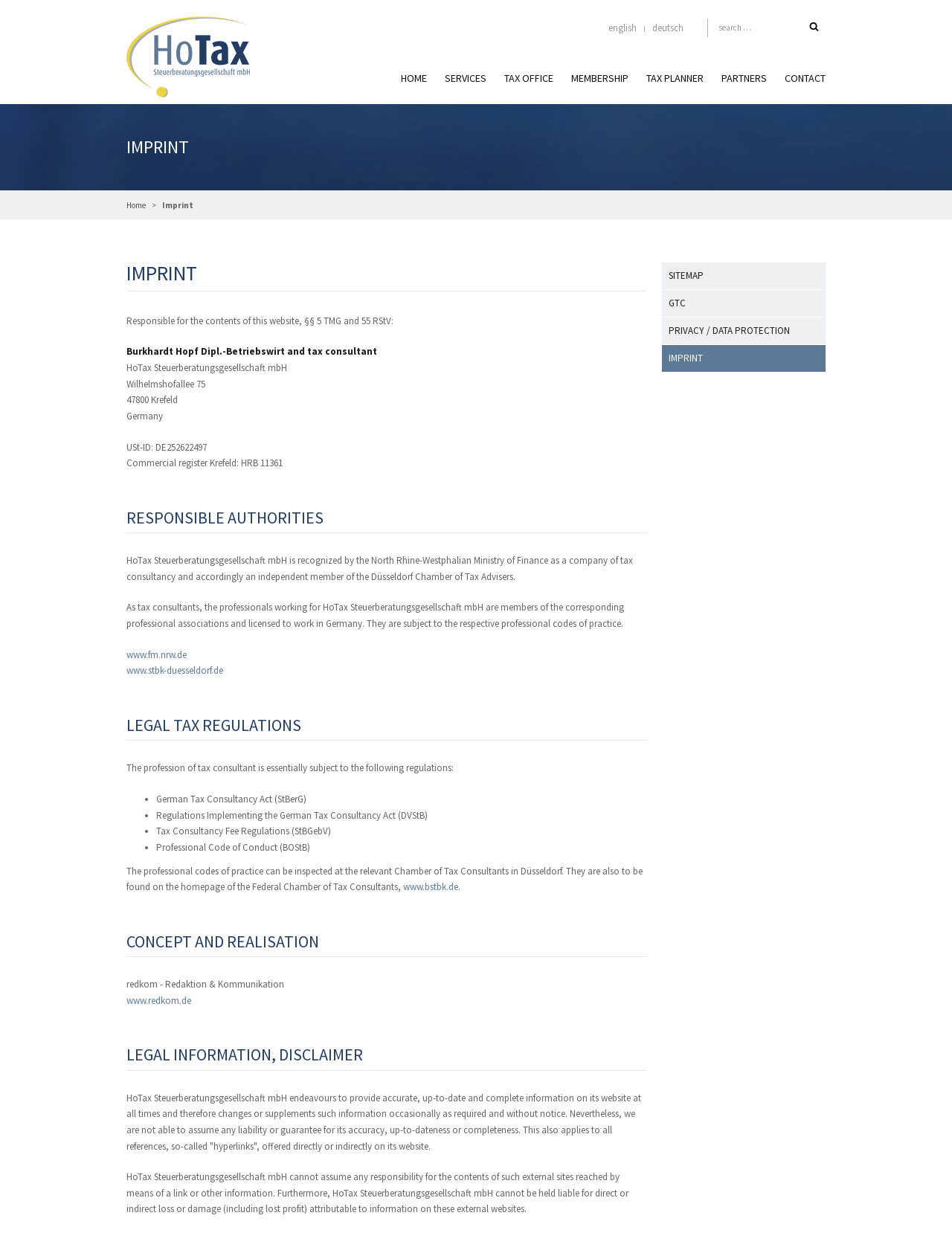Find the bounding box coordinates of the element I should click to carry out the following instruction: "go to home page".

[0.421, 0.056, 0.448, 0.072]